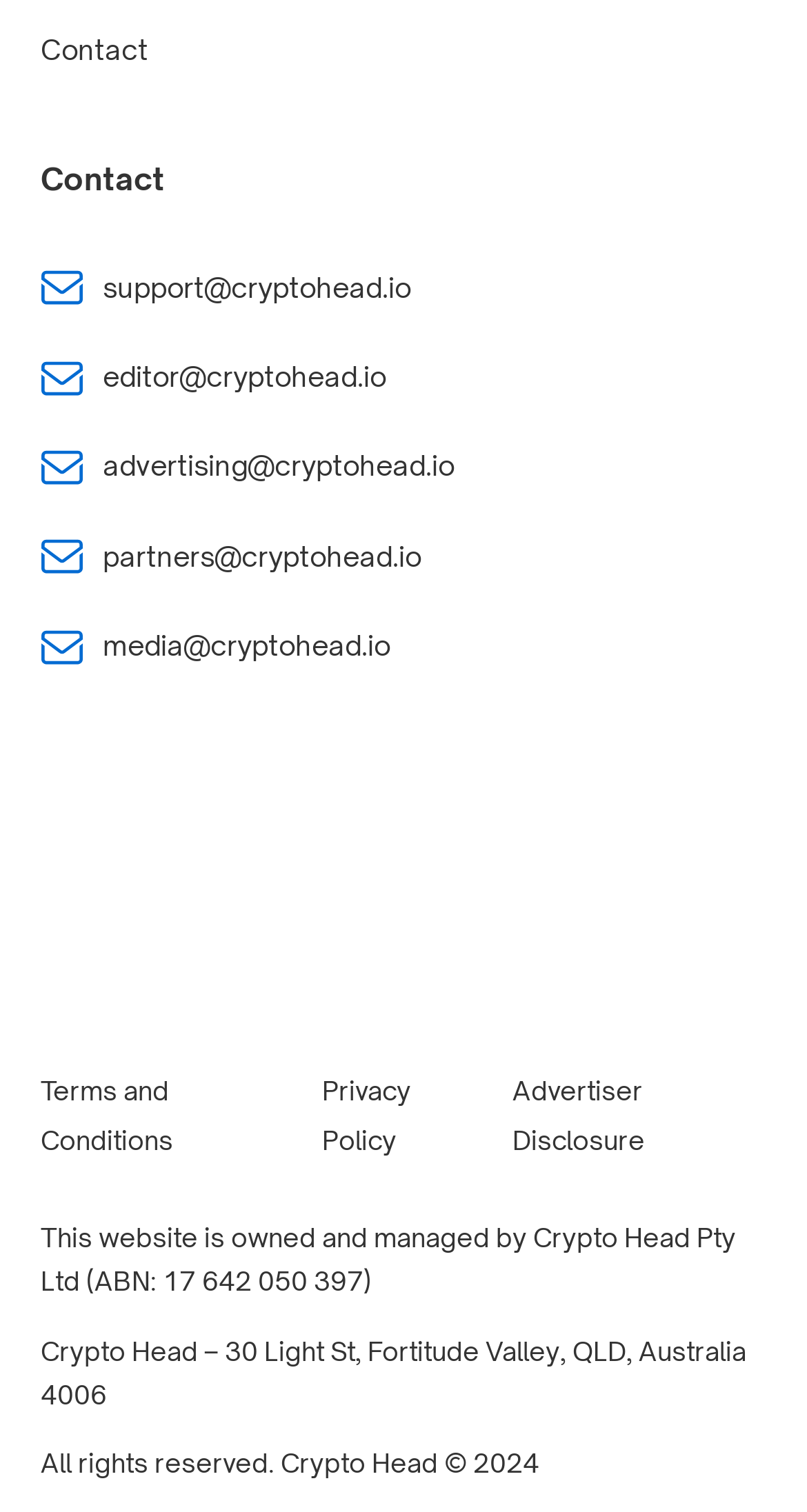Determine the bounding box coordinates for the clickable element to execute this instruction: "Check our Privacy Policy". Provide the coordinates as four float numbers between 0 and 1, i.e., [left, top, right, bottom].

[0.4, 0.691, 0.51, 0.785]